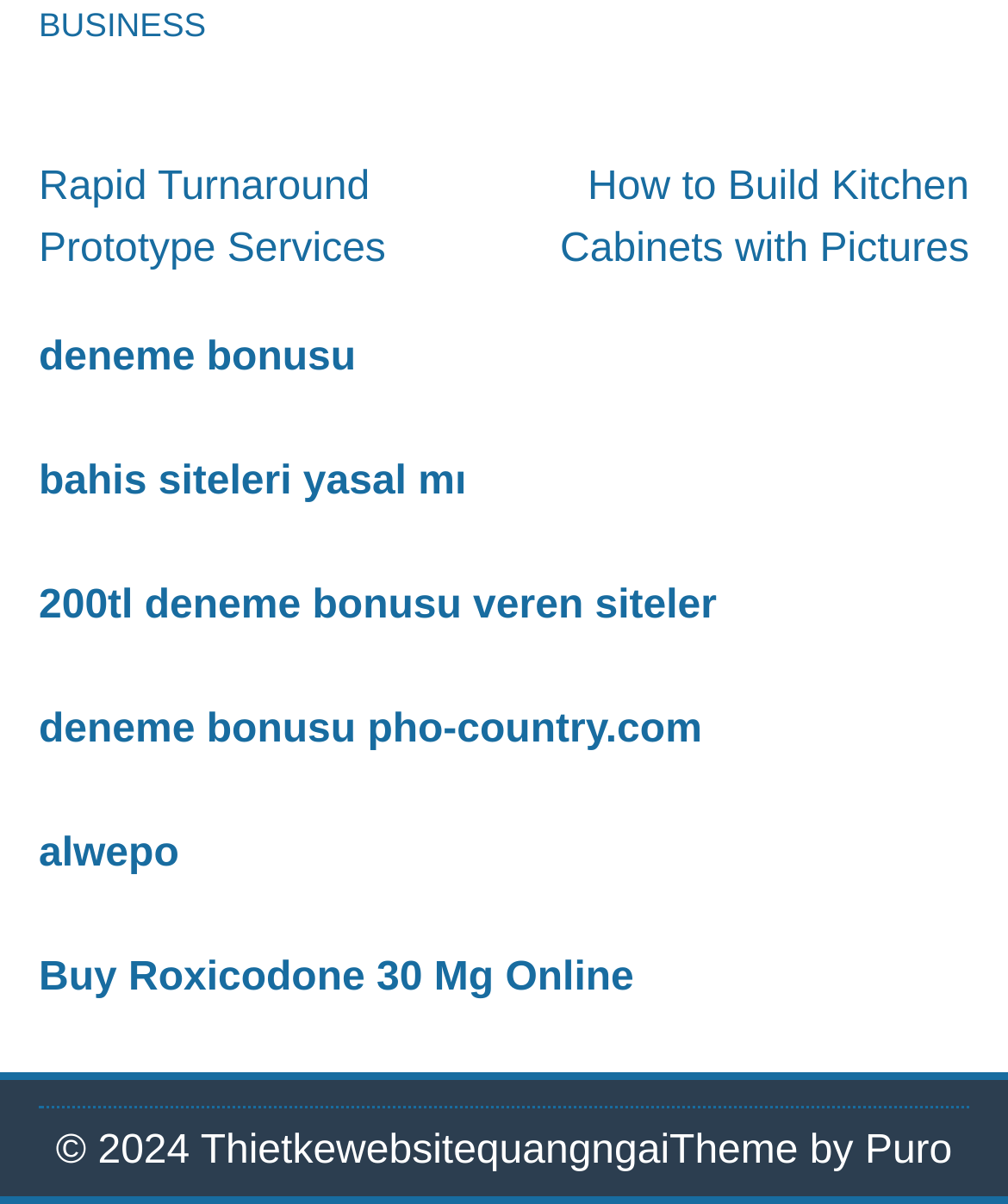Carefully examine the image and provide an in-depth answer to the question: What is the main category of posts?

The main category of posts can be determined by looking at the navigation link 'Posts' which has a sub-link 'BUSINESS', indicating that BUSINESS is the main category of posts.